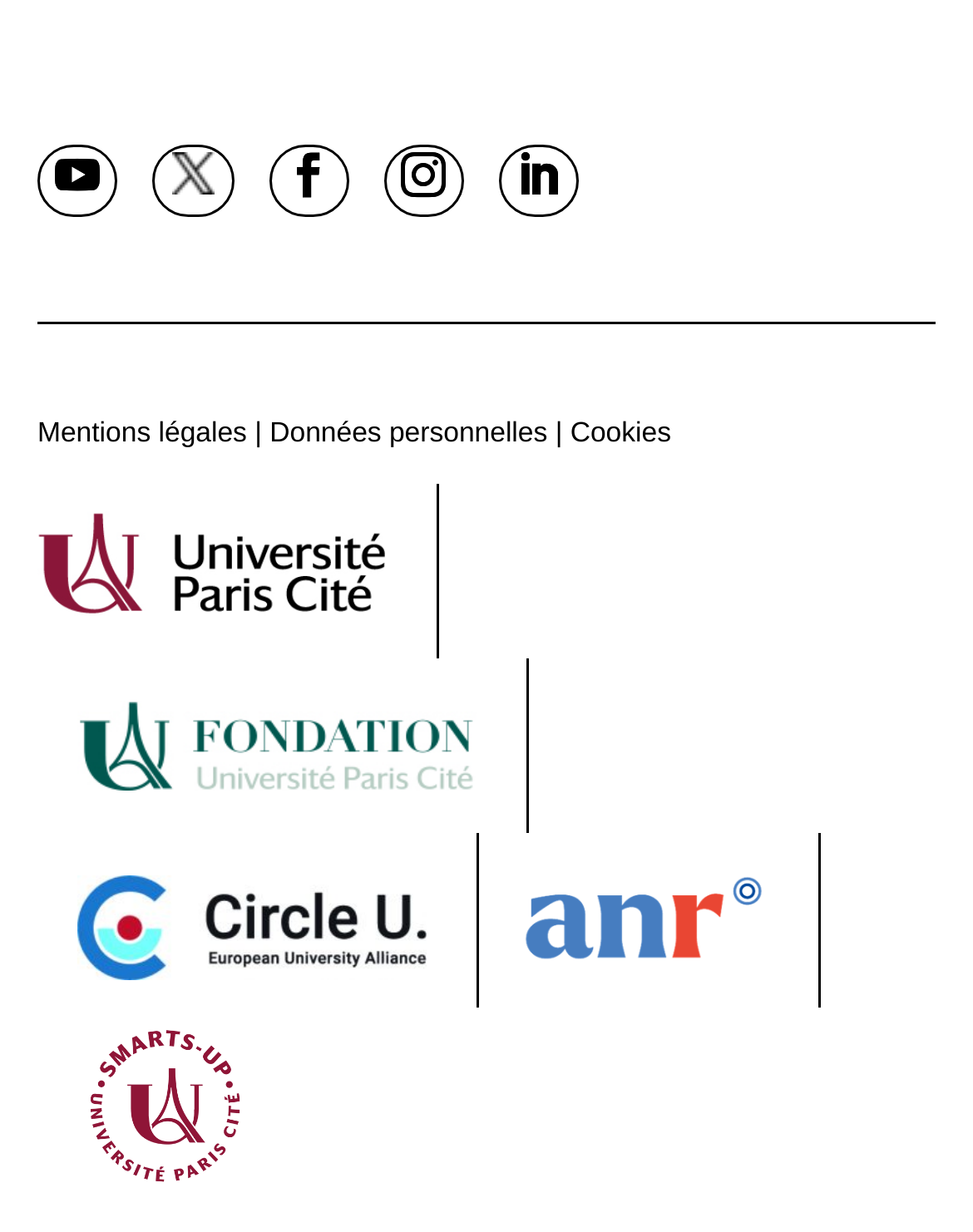Pinpoint the bounding box coordinates of the clickable element needed to complete the instruction: "Click the Université Paris Cité link". The coordinates should be provided as four float numbers between 0 and 1: [left, top, right, bottom].

[0.038, 0.474, 0.397, 0.506]